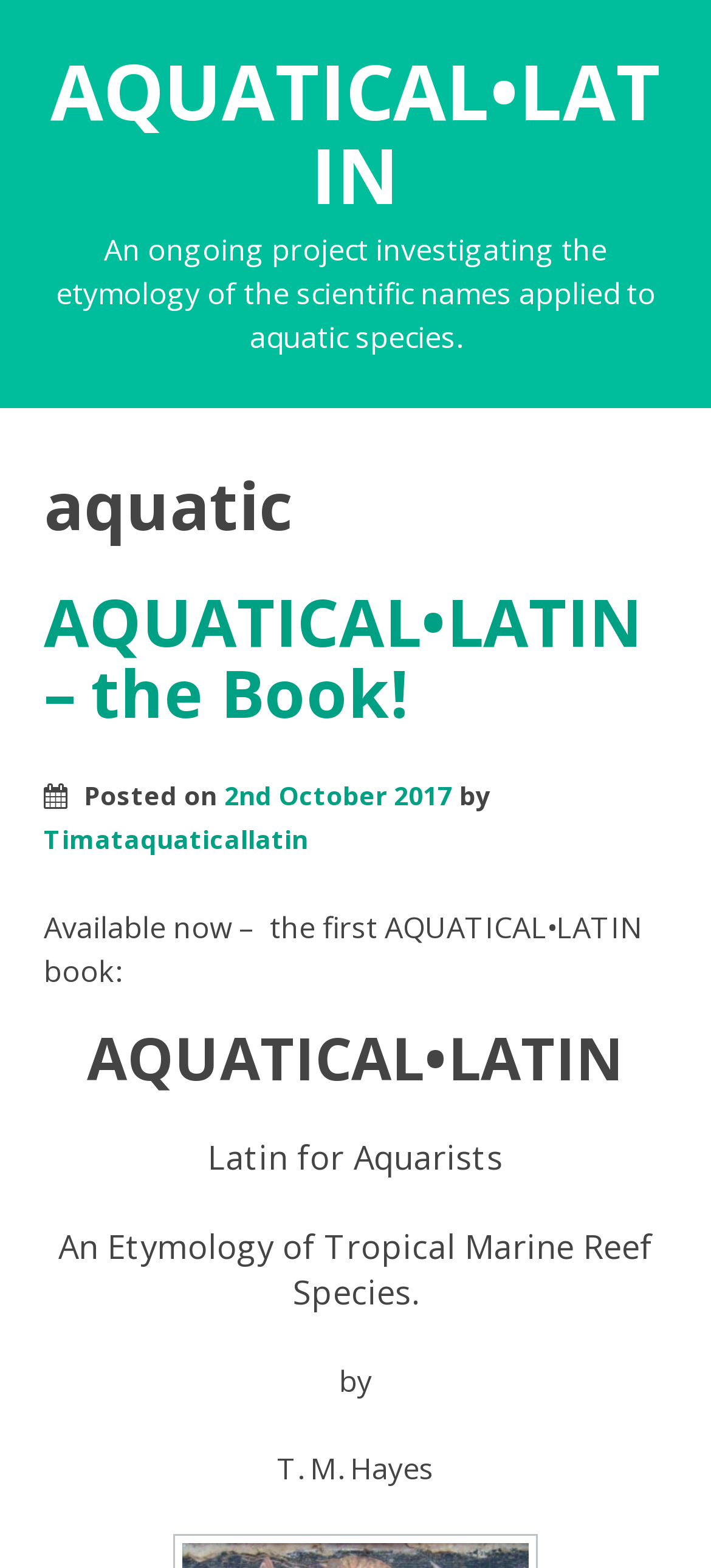Give a short answer to this question using one word or a phrase:
What is the topic of the project?

etymology of scientific names of aquatic species